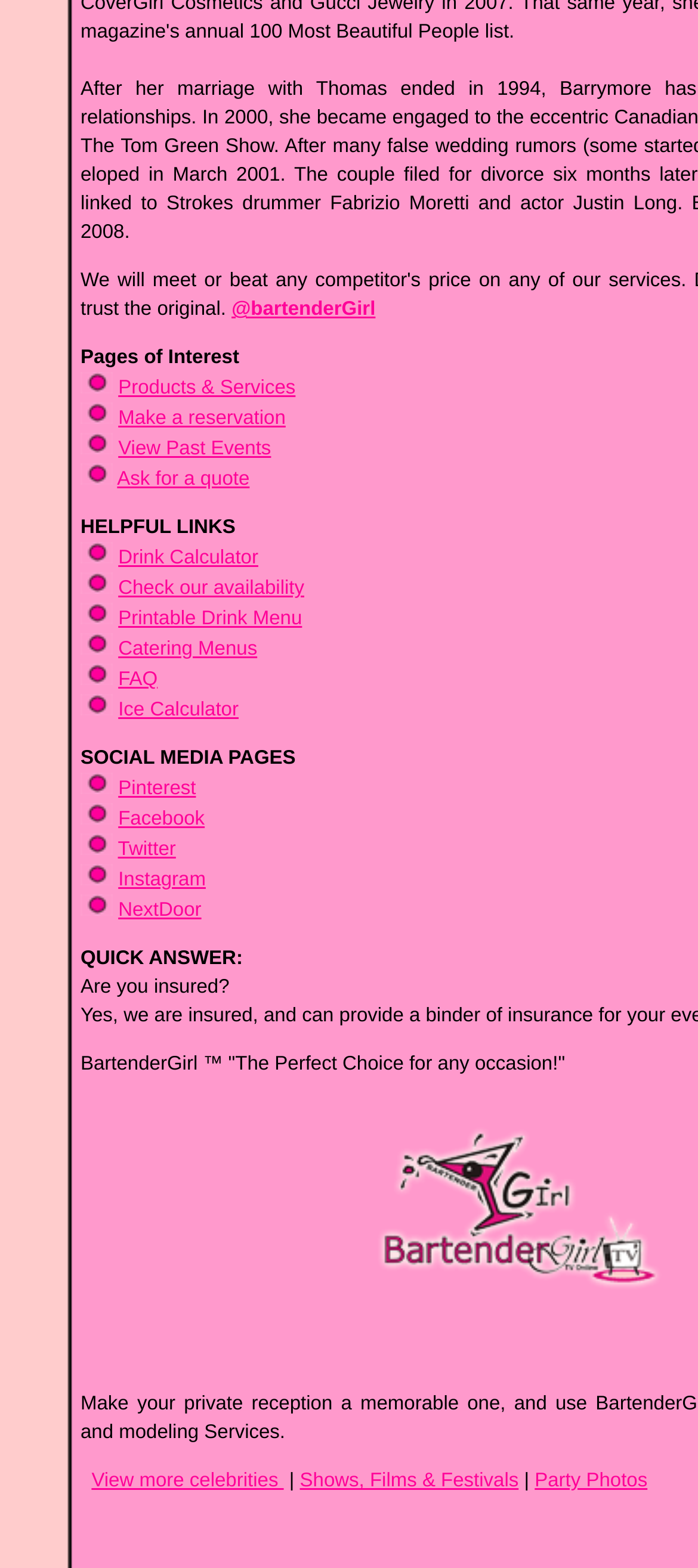Find and specify the bounding box coordinates that correspond to the clickable region for the instruction: "Check 'FAQ'".

[0.169, 0.427, 0.226, 0.44]